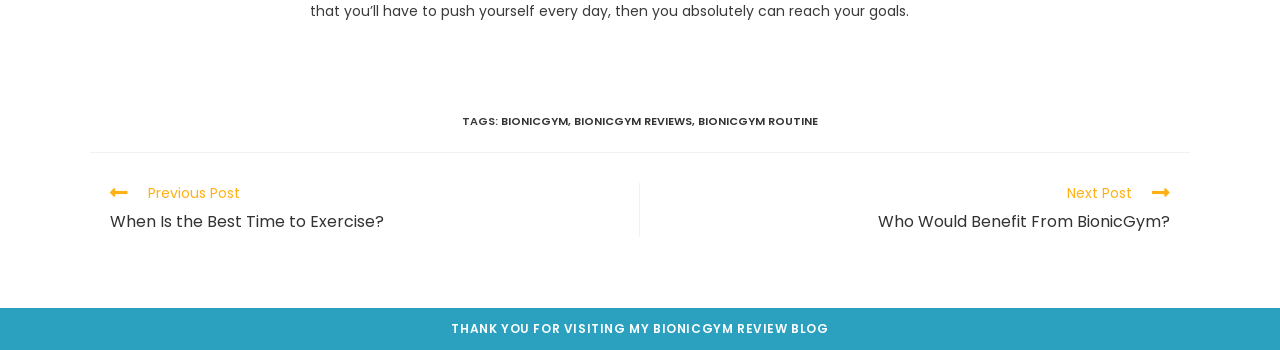Based on the image, give a detailed response to the question: What is the topic of the next post?

The topic of the next post can be found in the link ' Next Post Who Would Benefit From BionicGym?' which suggests that the next post is about who would benefit from BionicGym.